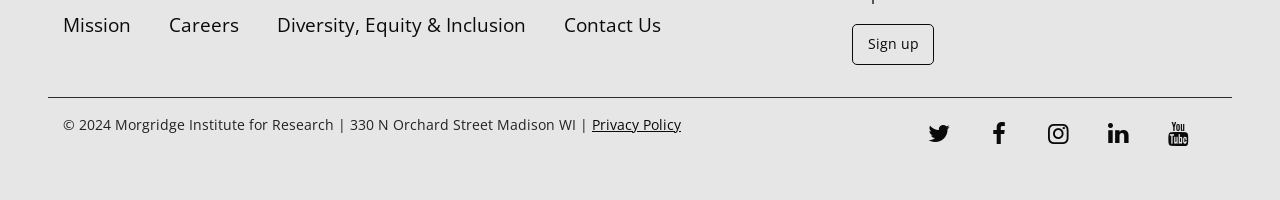Locate the bounding box of the UI element defined by this description: "aria-label="Youtube"". The coordinates should be given as four float numbers between 0 and 1, formatted as [left, top, right, bottom].

[0.907, 0.624, 0.933, 0.734]